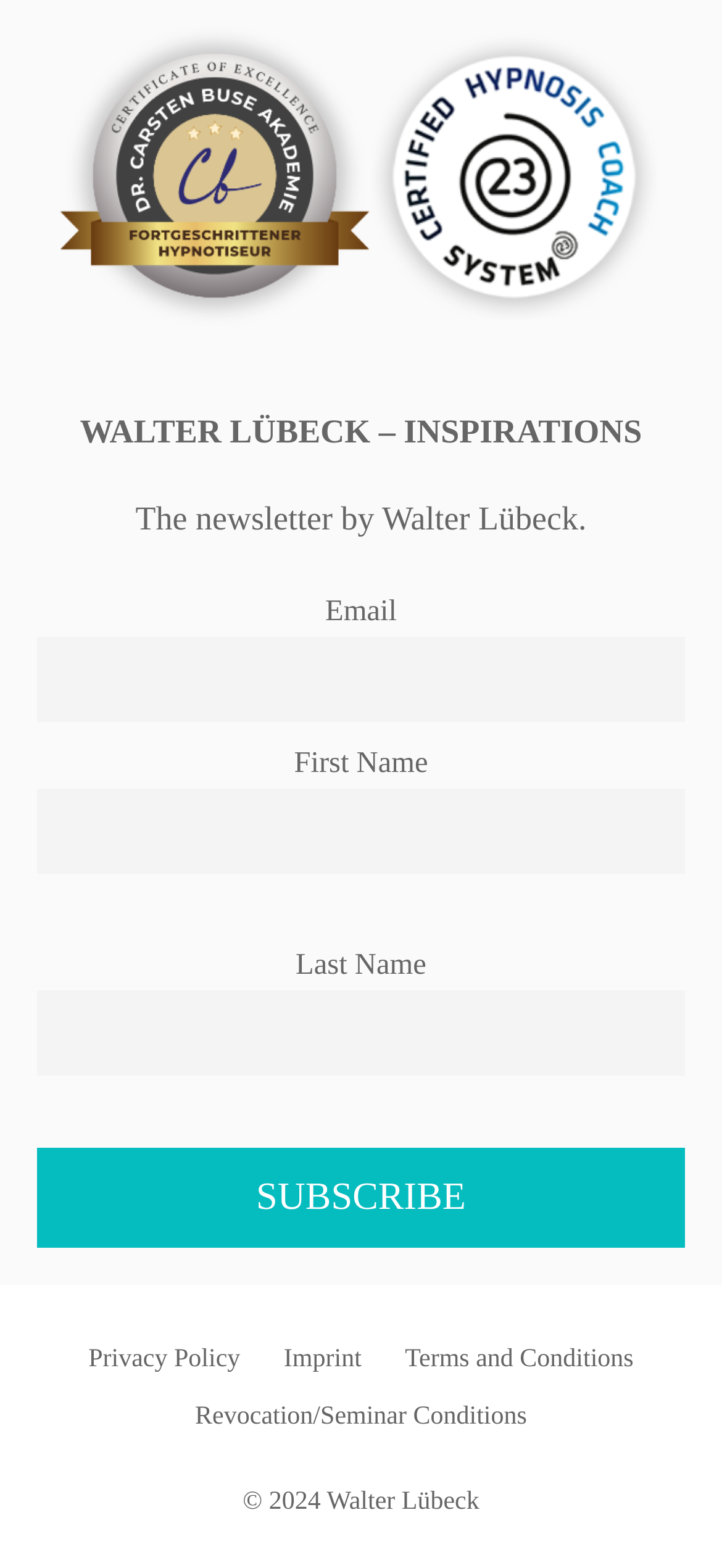What is the copyright year?
Using the image as a reference, answer with just one word or a short phrase.

2024